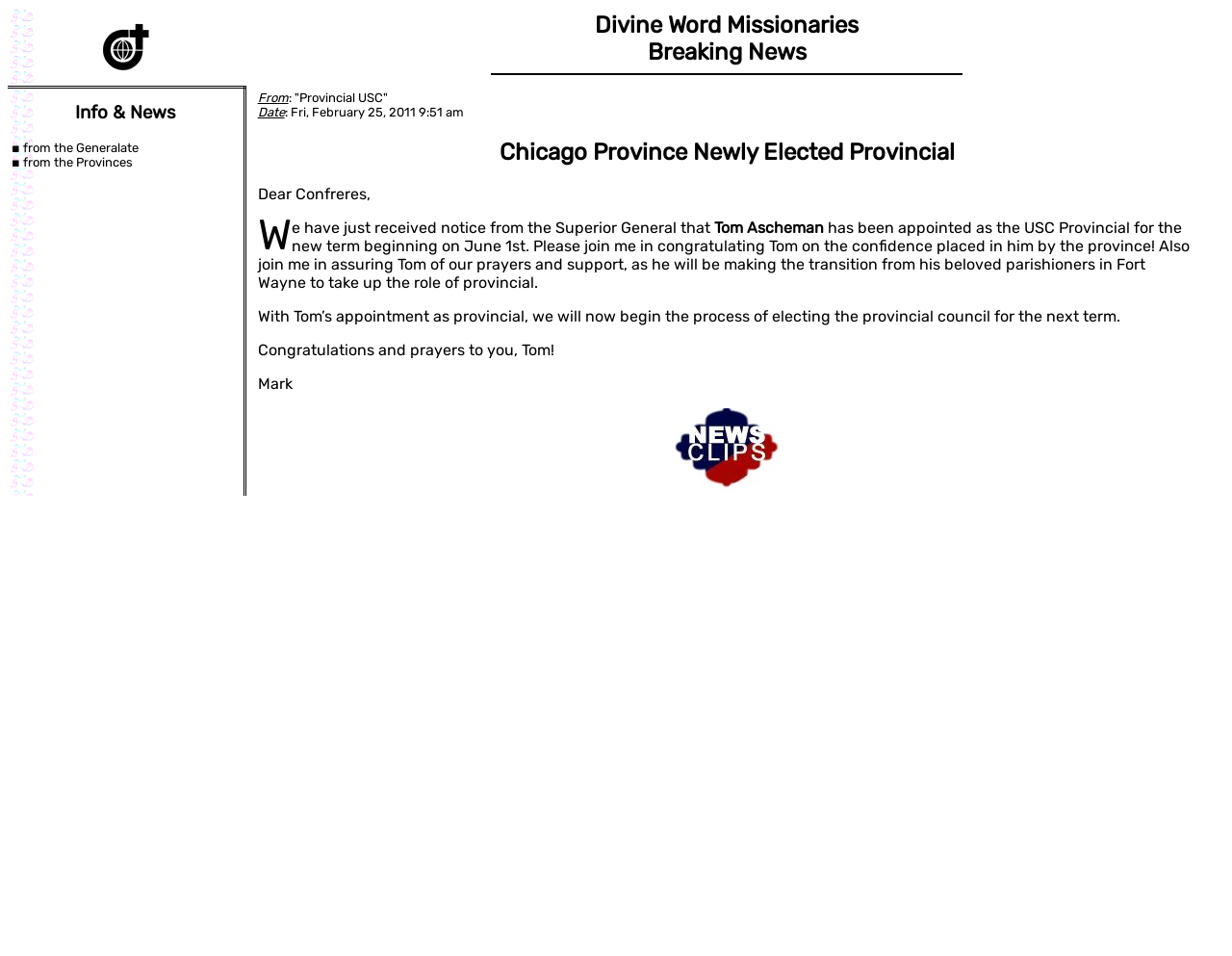Given the element description "from the Provinces" in the screenshot, predict the bounding box coordinates of that UI element.

[0.019, 0.162, 0.108, 0.177]